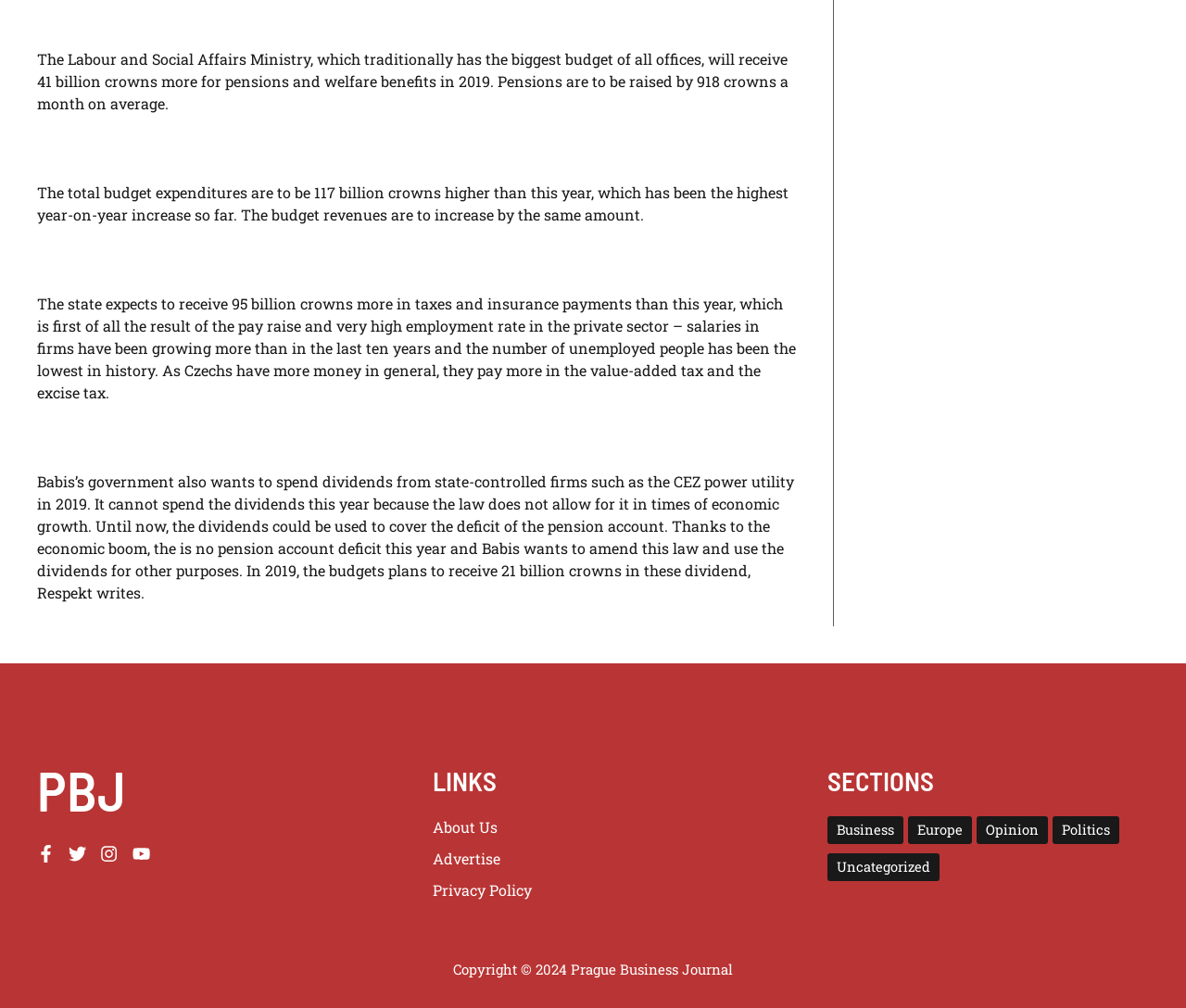Answer the question using only one word or a concise phrase: What is the name of the power utility mentioned in the article?

CEZ